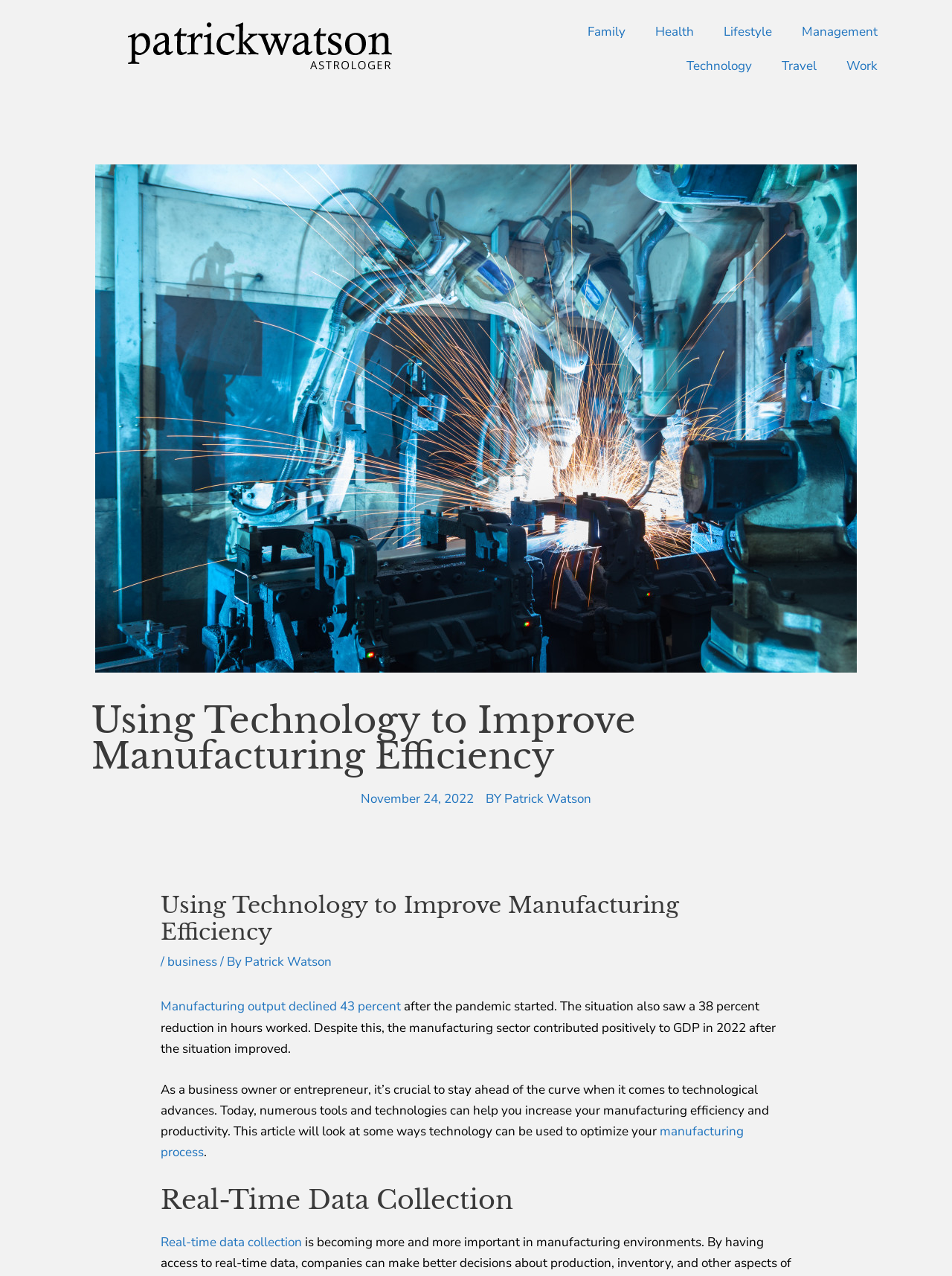Could you provide the bounding box coordinates for the portion of the screen to click to complete this instruction: "Visit the business category"?

[0.176, 0.747, 0.228, 0.76]